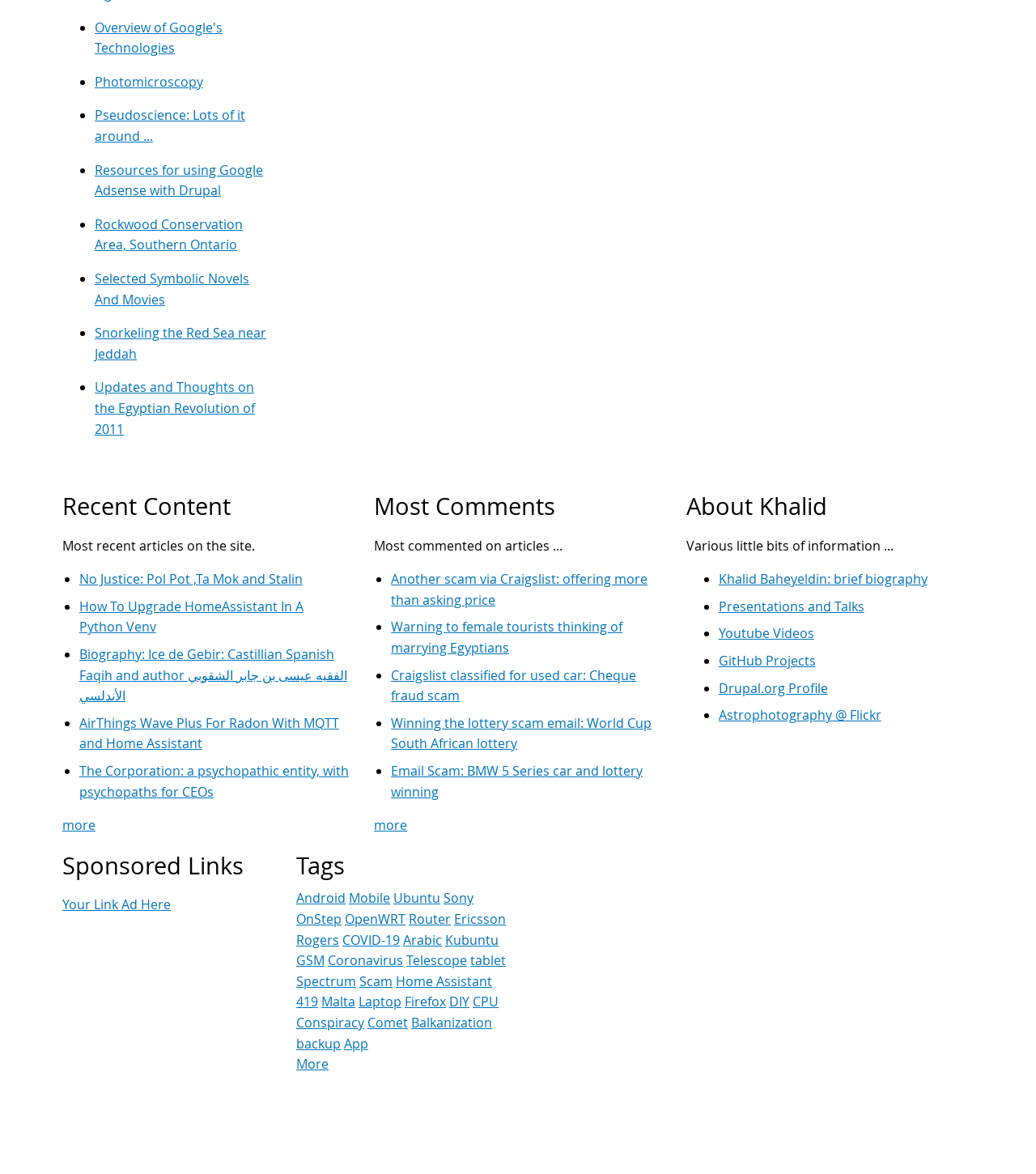Highlight the bounding box coordinates of the element that should be clicked to carry out the following instruction: "Browse tags related to Android". The coordinates must be given as four float numbers ranging from 0 to 1, i.e., [left, top, right, bottom].

[0.286, 0.758, 0.334, 0.773]